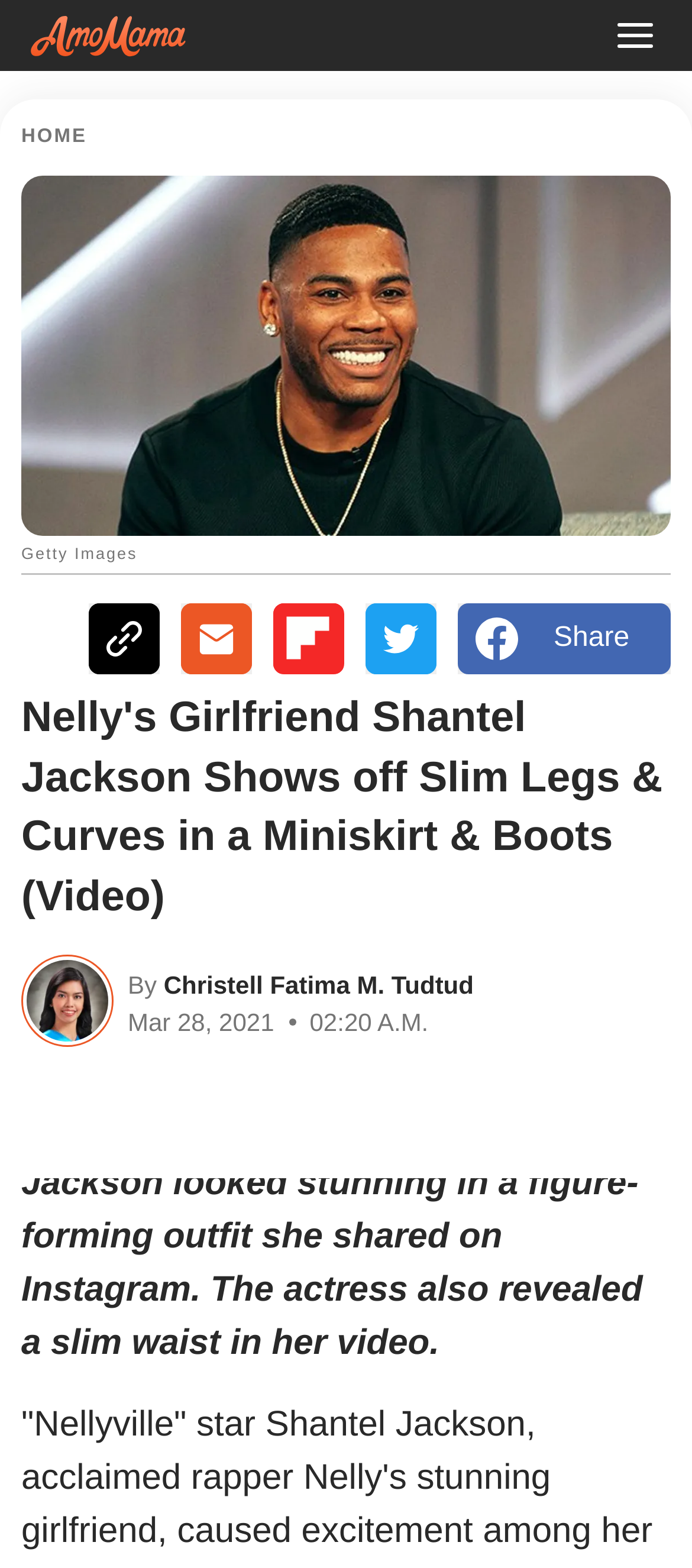Who wrote the article?
From the image, provide a succinct answer in one word or a short phrase.

Christell Fatima M. Tudtud